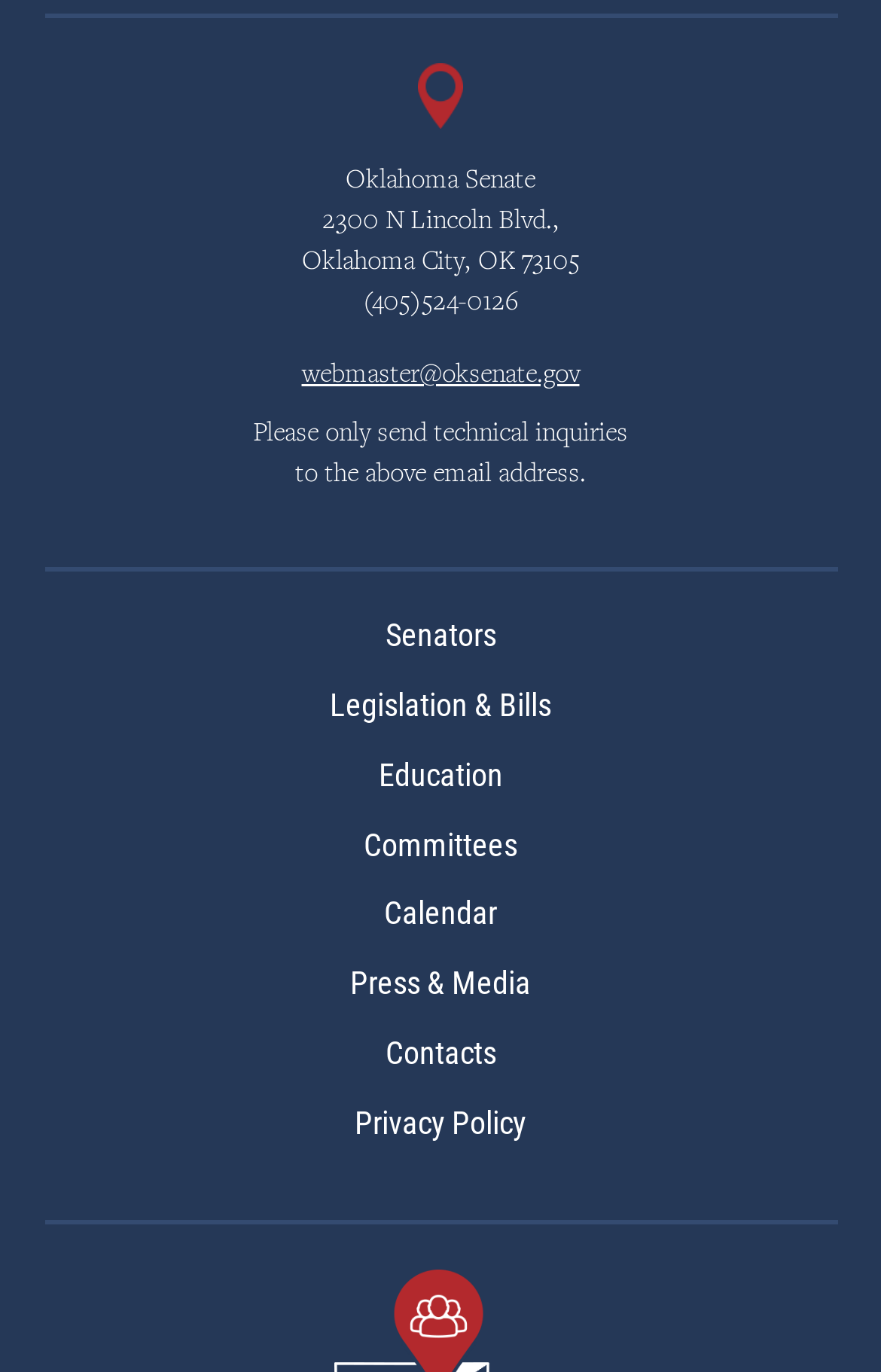What are the main categories on the Oklahoma Senate website?
Give a one-word or short phrase answer based on the image.

Senators, Legislation & Bills, Education, Committees, Calendar, Press & Media, Contacts, Privacy Policy